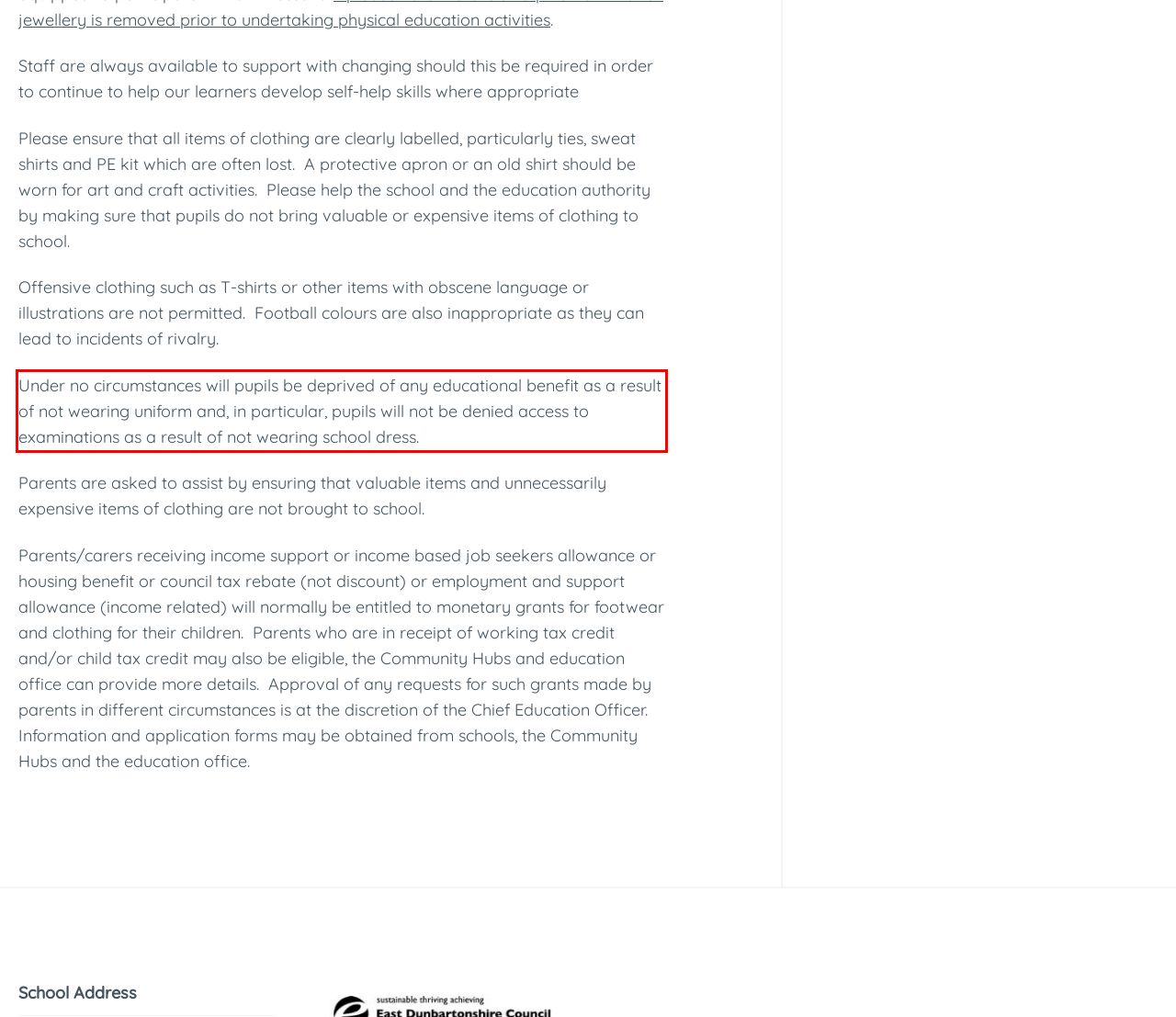You have a webpage screenshot with a red rectangle surrounding a UI element. Extract the text content from within this red bounding box.

Under no circumstances will pupils be deprived of any educational benefit as a result of not wearing uniform and, in particular, pupils will not be denied access to examinations as a result of not wearing school dress.